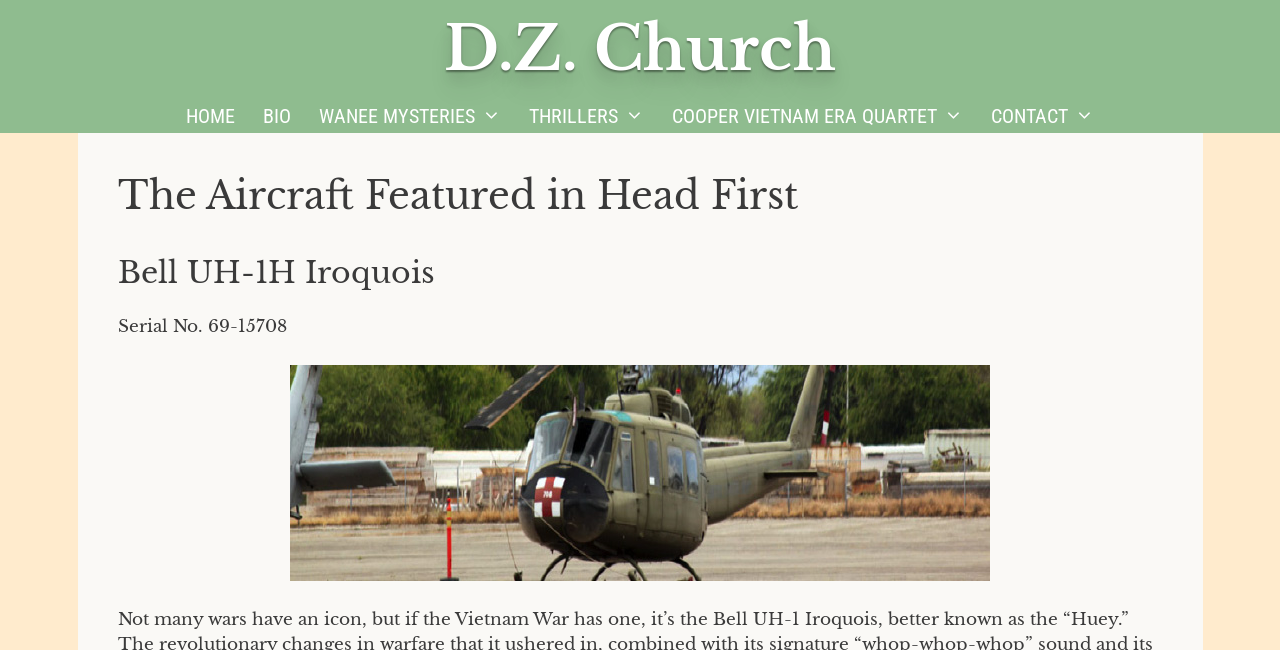Generate a thorough caption detailing the webpage content.

The webpage is about the Bell UH-1H Iroquois helicopter, also known as the "Huey", which is an iconic aircraft from the Vietnam War. At the top of the page, there is a banner with the site's name, "D.Z. Church", and a navigation menu with links to different sections of the website, including "HOME", "BIO", "WANEE MYSTERIES", "THRILLERS", "COOPER VIETNAM ERA QUARTET", and "CONTACT".

Below the navigation menu, there is a heading that reads "The Aircraft Featured in Head First". Underneath this heading, there is a subheading that specifically identifies the aircraft as the "Bell UH-1H Iroquois". The serial number of the aircraft, "69-15708", is displayed below the subheading.

To the right of the serial number, there is an image of the "Huey" helicopter, which takes up a significant portion of the page. The image is positioned near the center of the page, with some empty space above and below it. Overall, the webpage has a simple and clean layout, with a focus on presenting information about the Bell UH-1H Iroquois helicopter.